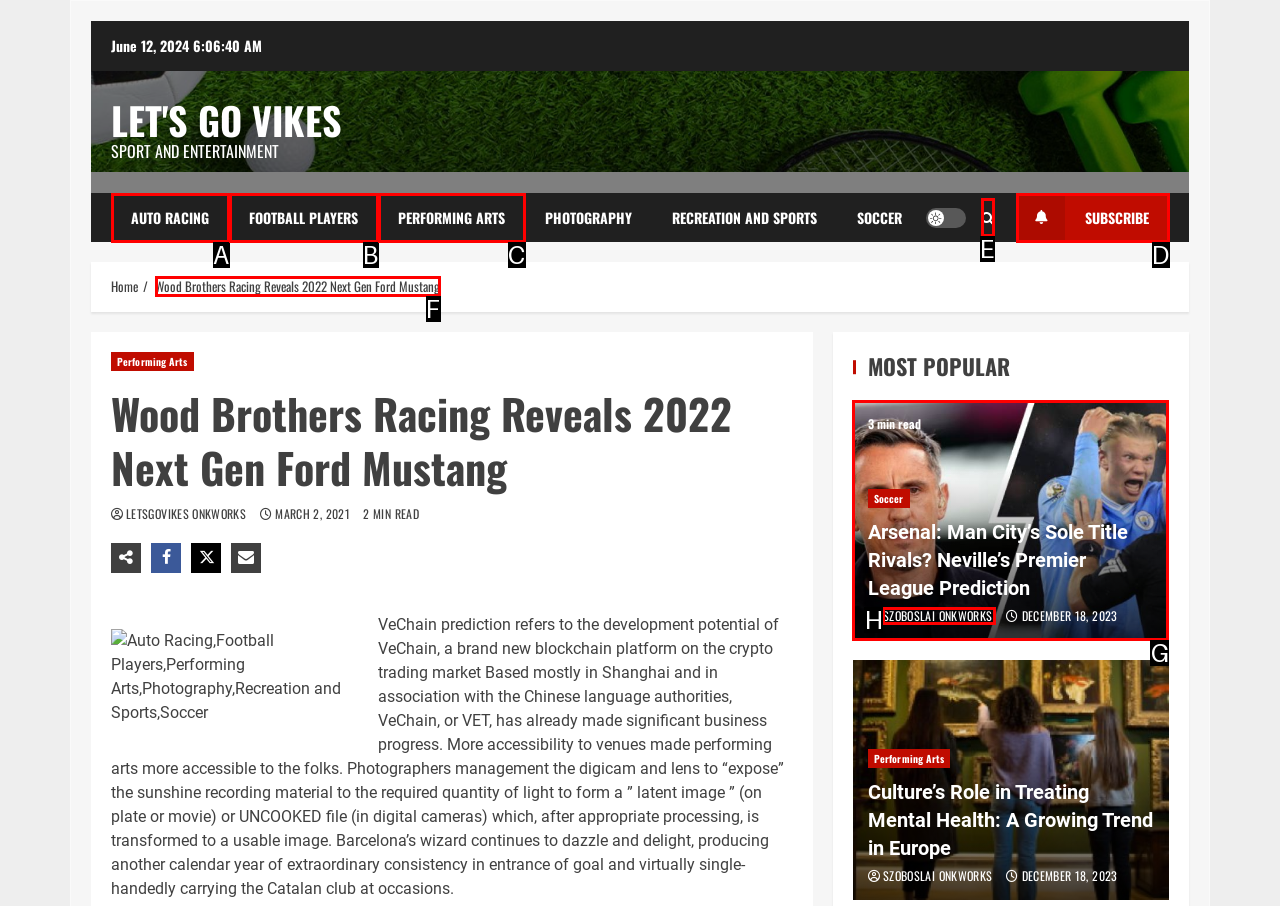Identify the HTML element that best fits the description: Performing Arts. Respond with the letter of the corresponding element.

C